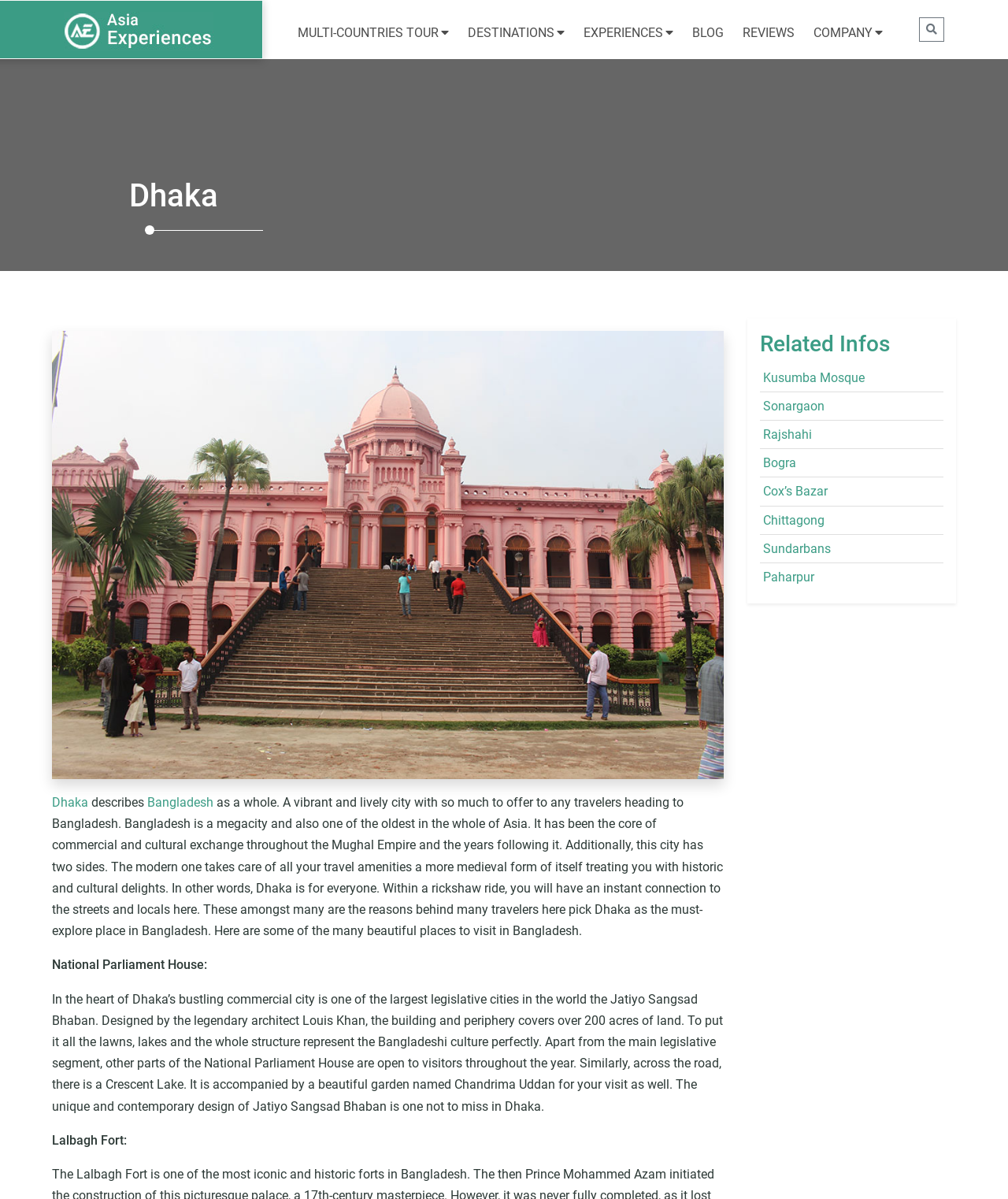Locate the bounding box for the described UI element: "parent_node: MULTI-COUNTRIES TOUR". Ensure the coordinates are four float numbers between 0 and 1, formatted as [left, top, right, bottom].

[0.063, 0.0, 0.261, 0.049]